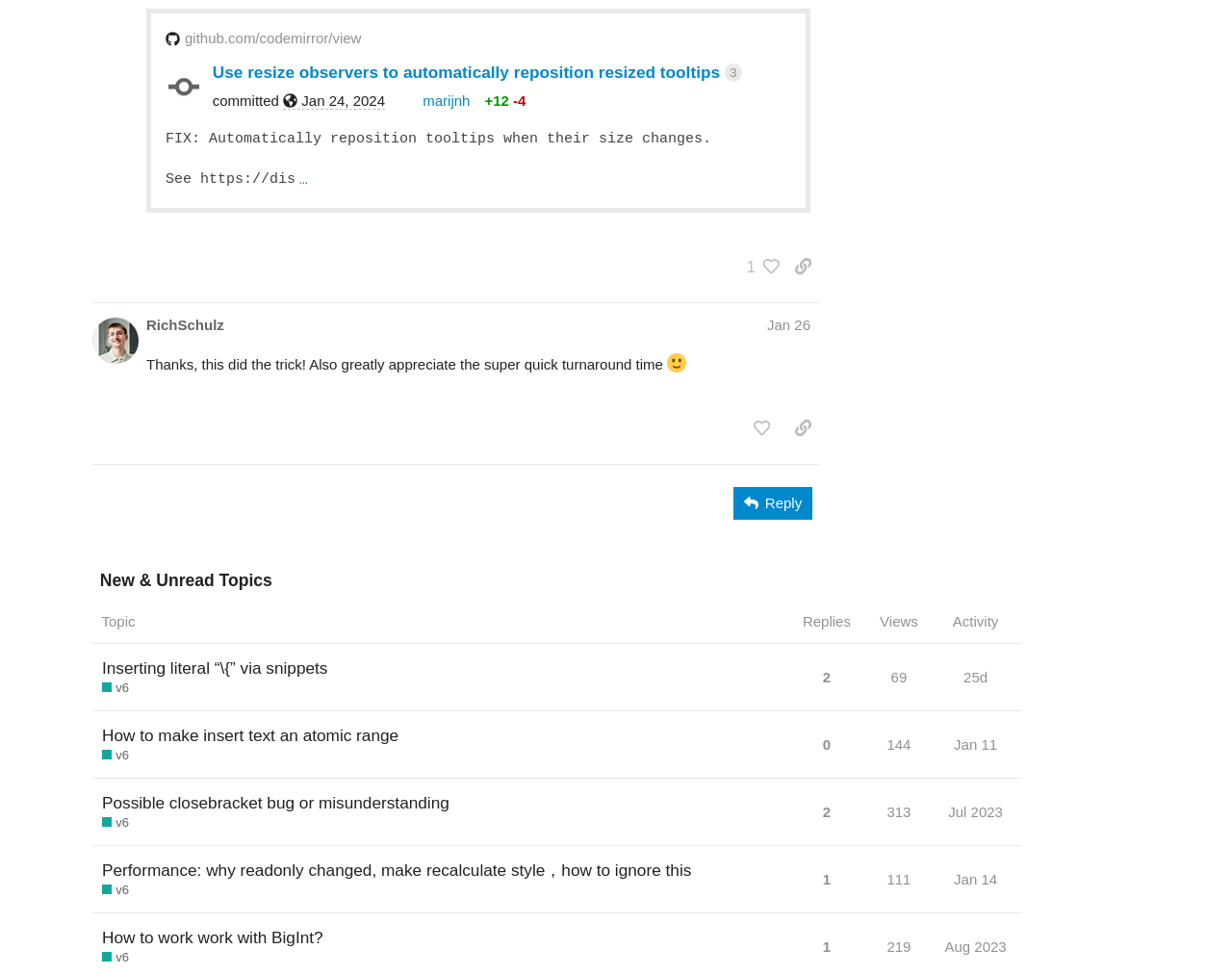Find the bounding box of the element with the following description: "1". The coordinates must be four float numbers between 0 and 1, formatted as [left, top, right, bottom].

[0.664, 0.949, 0.678, 0.993]